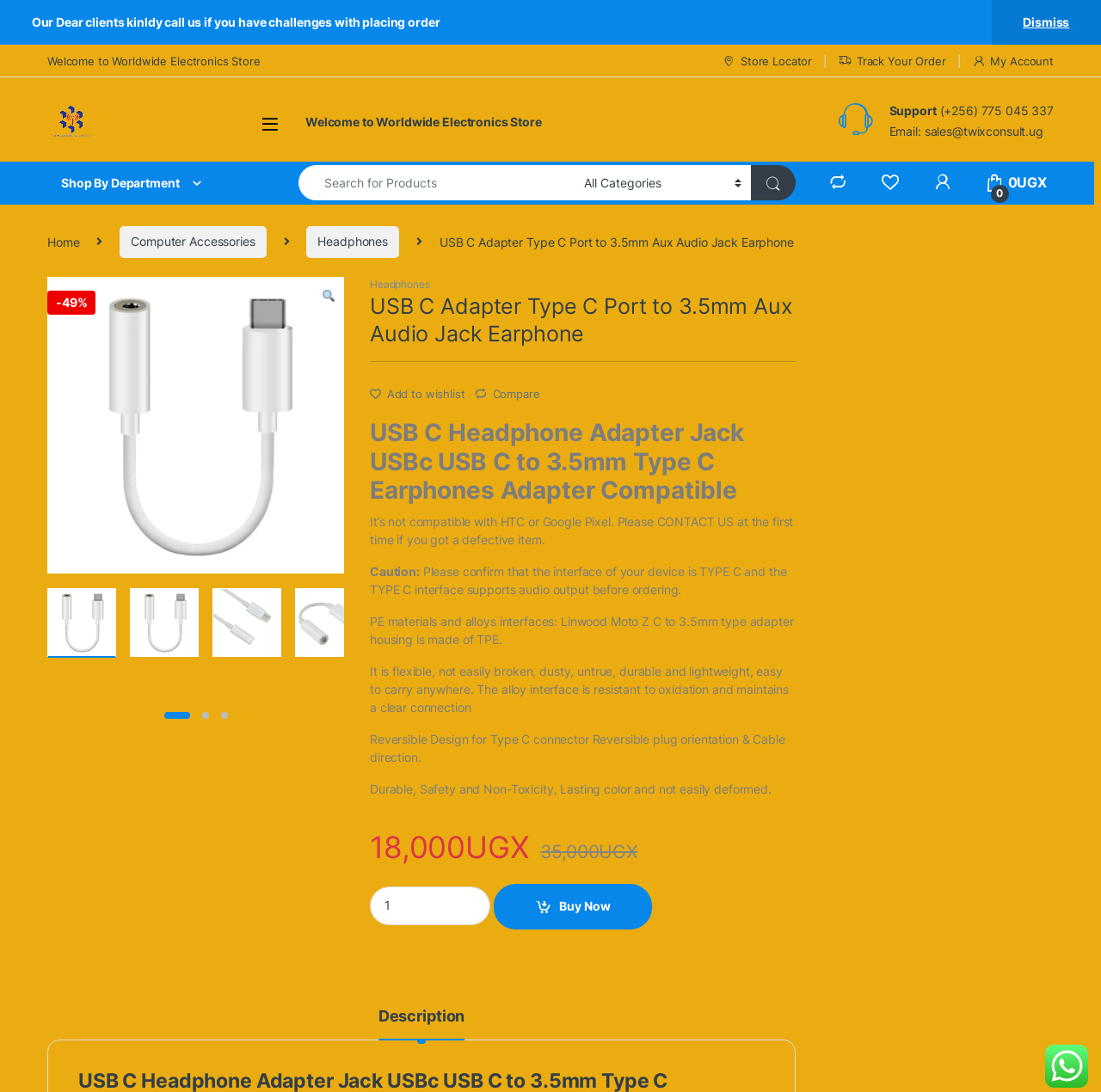Please determine the bounding box coordinates, formatted as (top-left x, top-left y, bottom-right x, bottom-right y), with all values as floating point numbers between 0 and 1. Identify the bounding box of the region described as: Welcome to Worldwide Electronics Store

[0.043, 0.041, 0.236, 0.07]